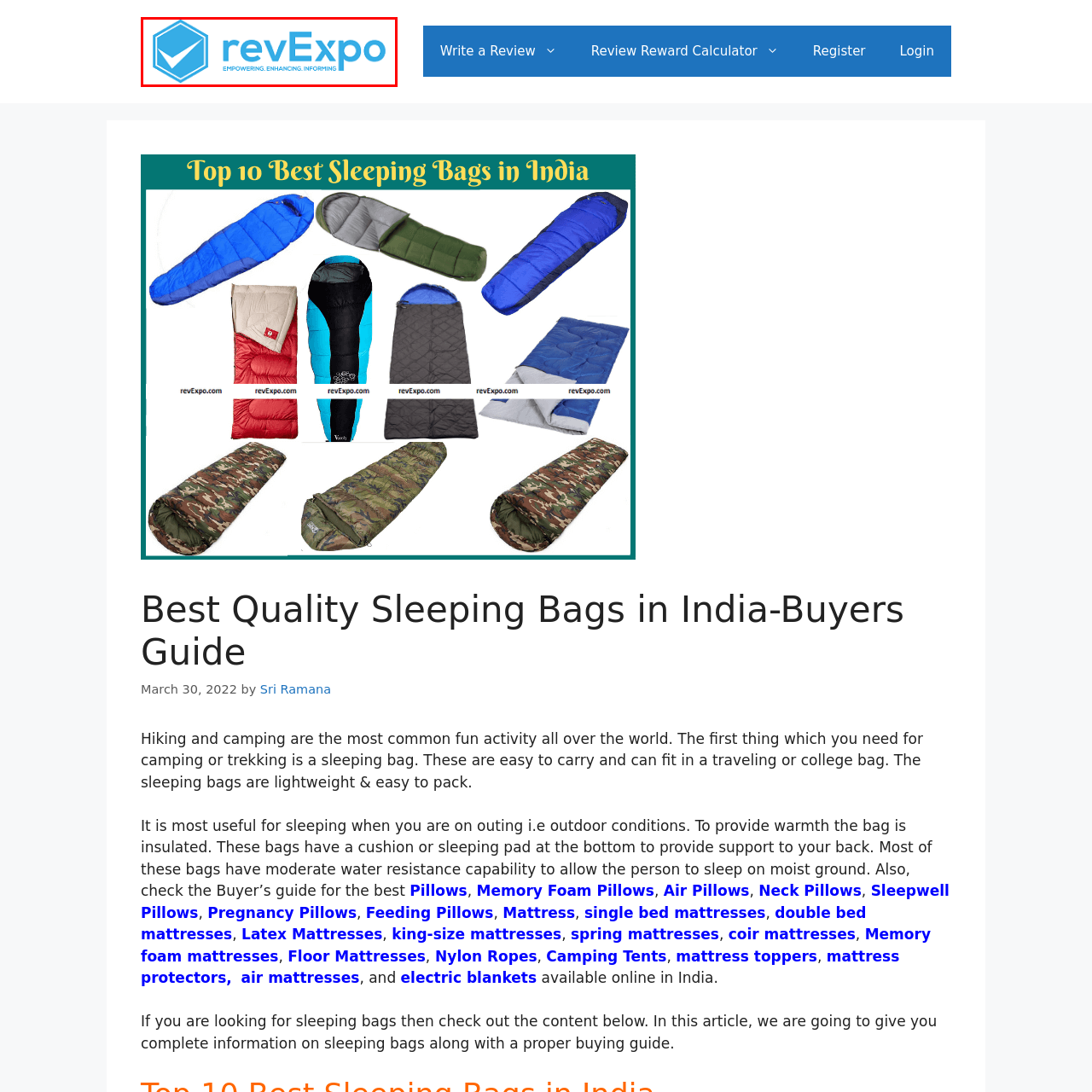Pay attention to the red boxed area, What color is predominantly used in the logo? Provide a one-word or short phrase response.

Blue